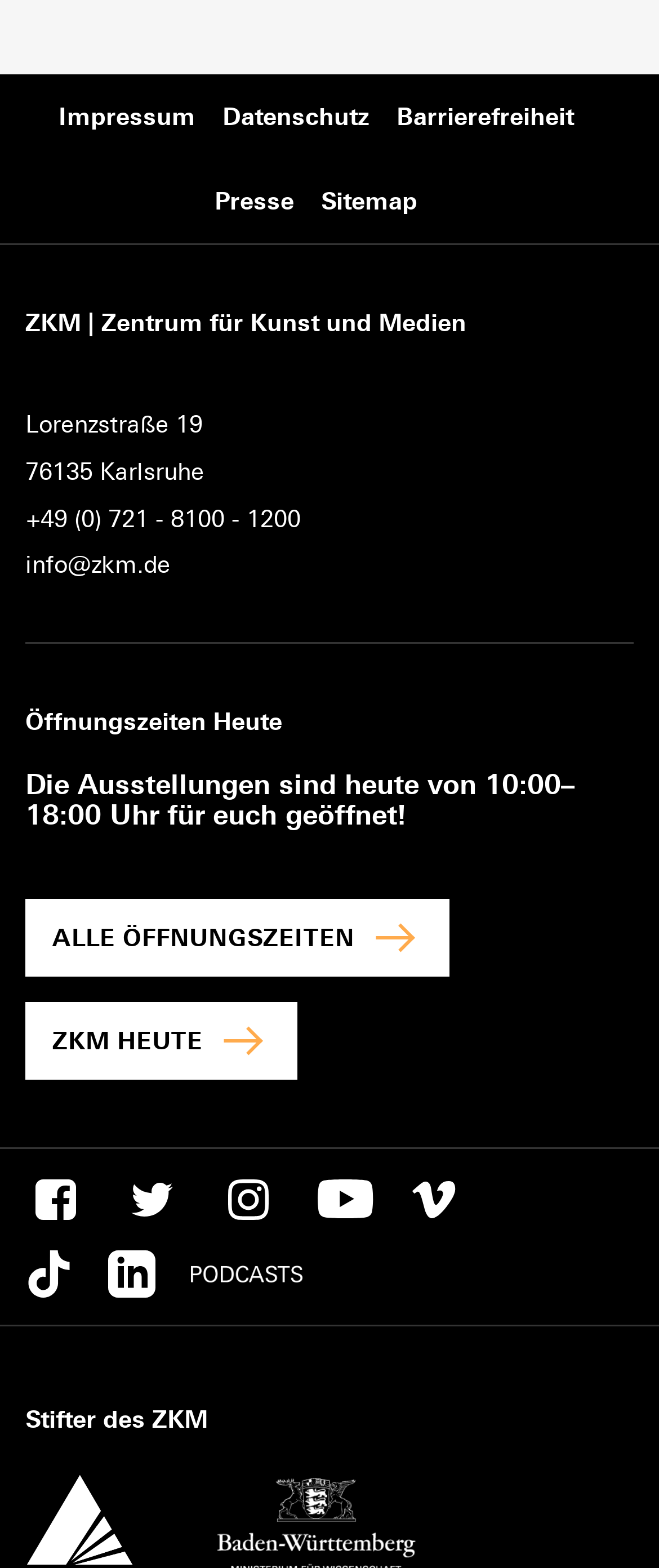What is the name of the institution?
Examine the image and provide an in-depth answer to the question.

The name of the institution can be found in the StaticText element with the text 'ZKM | Zentrum für Kunst und Medien' at the top of the webpage.